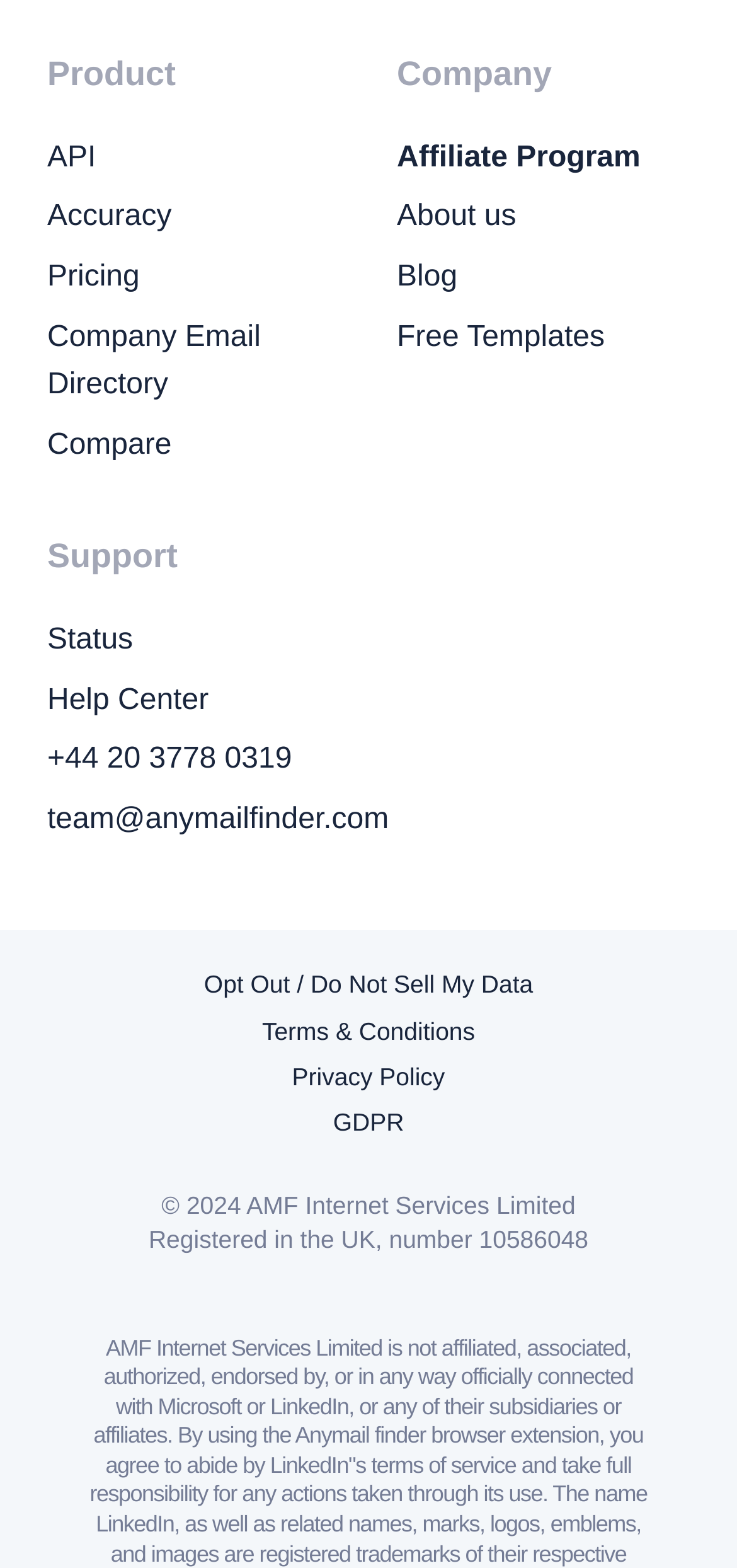Find the bounding box coordinates for the area that should be clicked to accomplish the instruction: "Check the Status".

[0.064, 0.393, 0.936, 0.424]